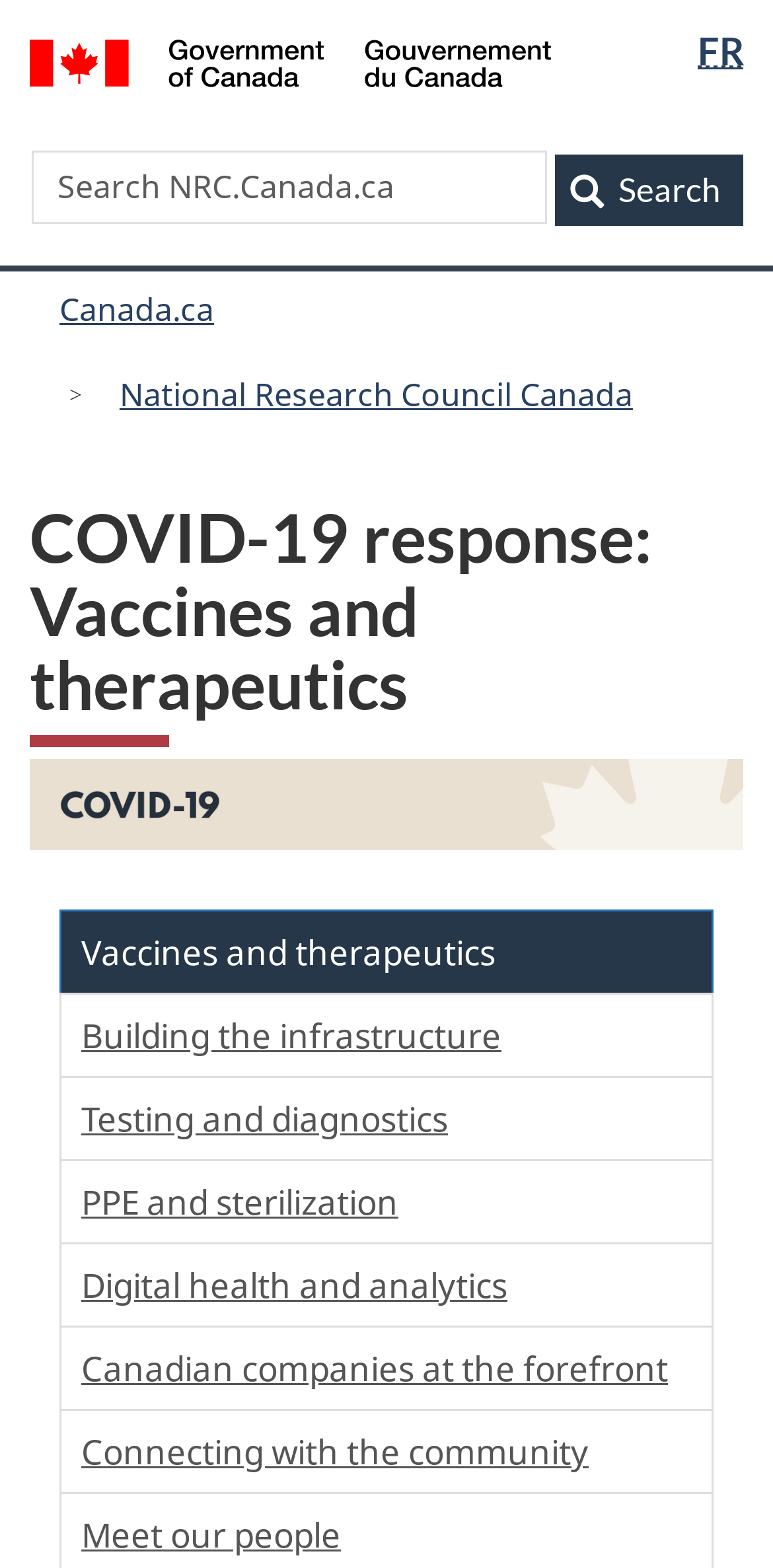Please provide a one-word or phrase answer to the question: 
How many main categories are listed under 'COVID-19 response: Vaccines and therapeutics'?

7